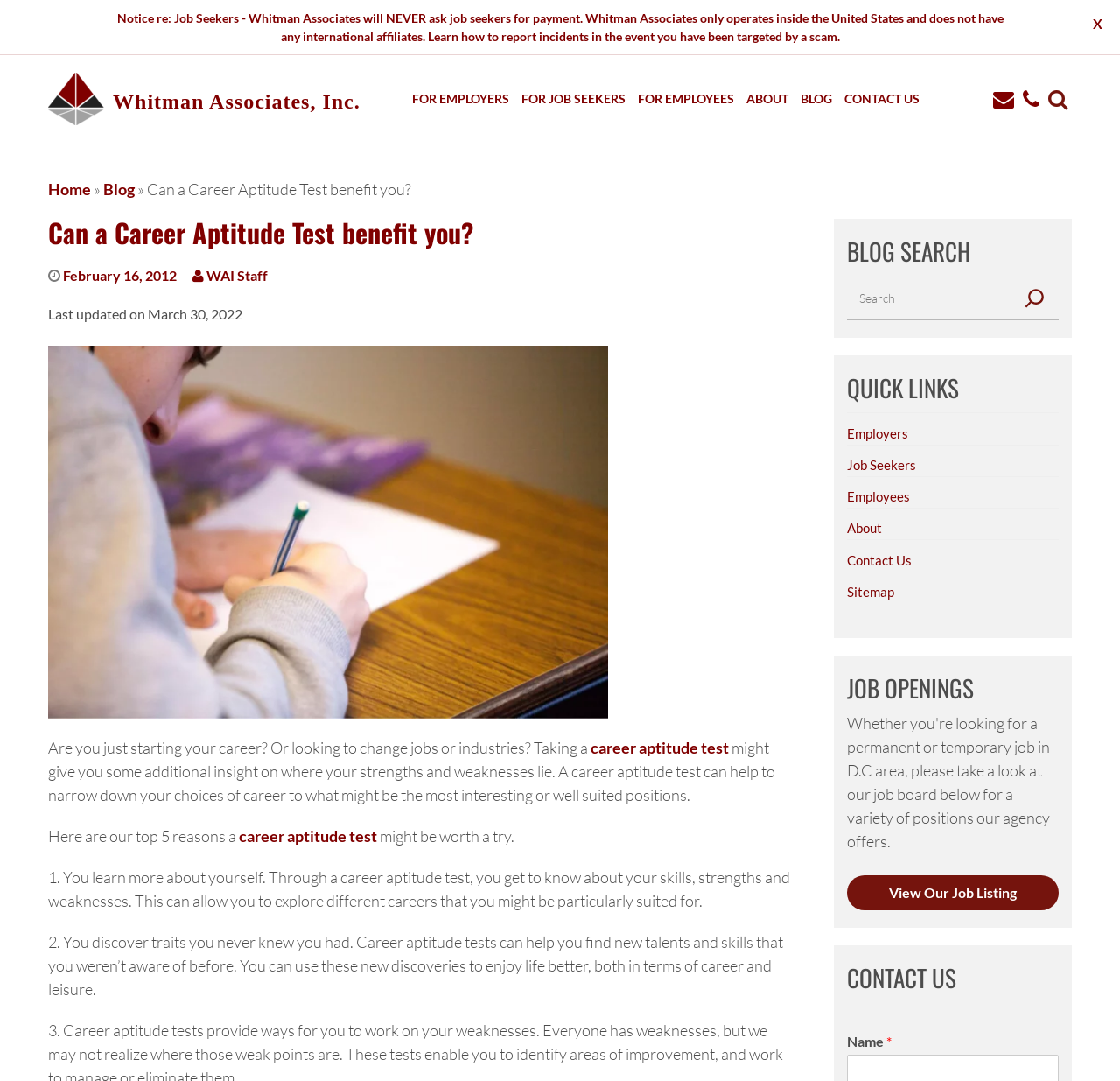Determine the bounding box coordinates of the clickable element to complete this instruction: "Click on the 'FOR JOB SEEKERS' link". Provide the coordinates in the format of four float numbers between 0 and 1, [left, top, right, bottom].

[0.466, 0.08, 0.558, 0.103]